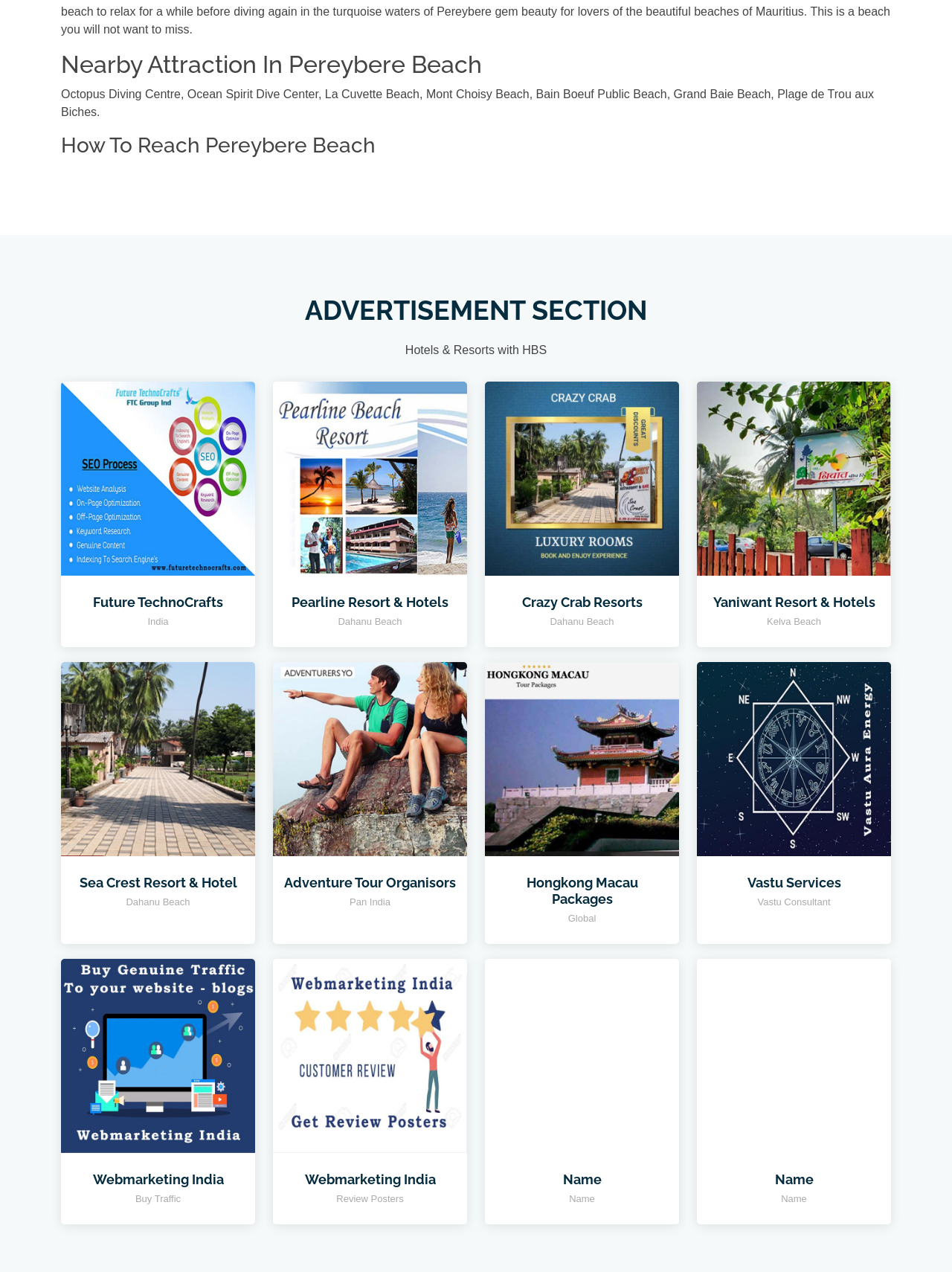What is the name of the beach mentioned?
Based on the screenshot, answer the question with a single word or phrase.

Pereybere Beach